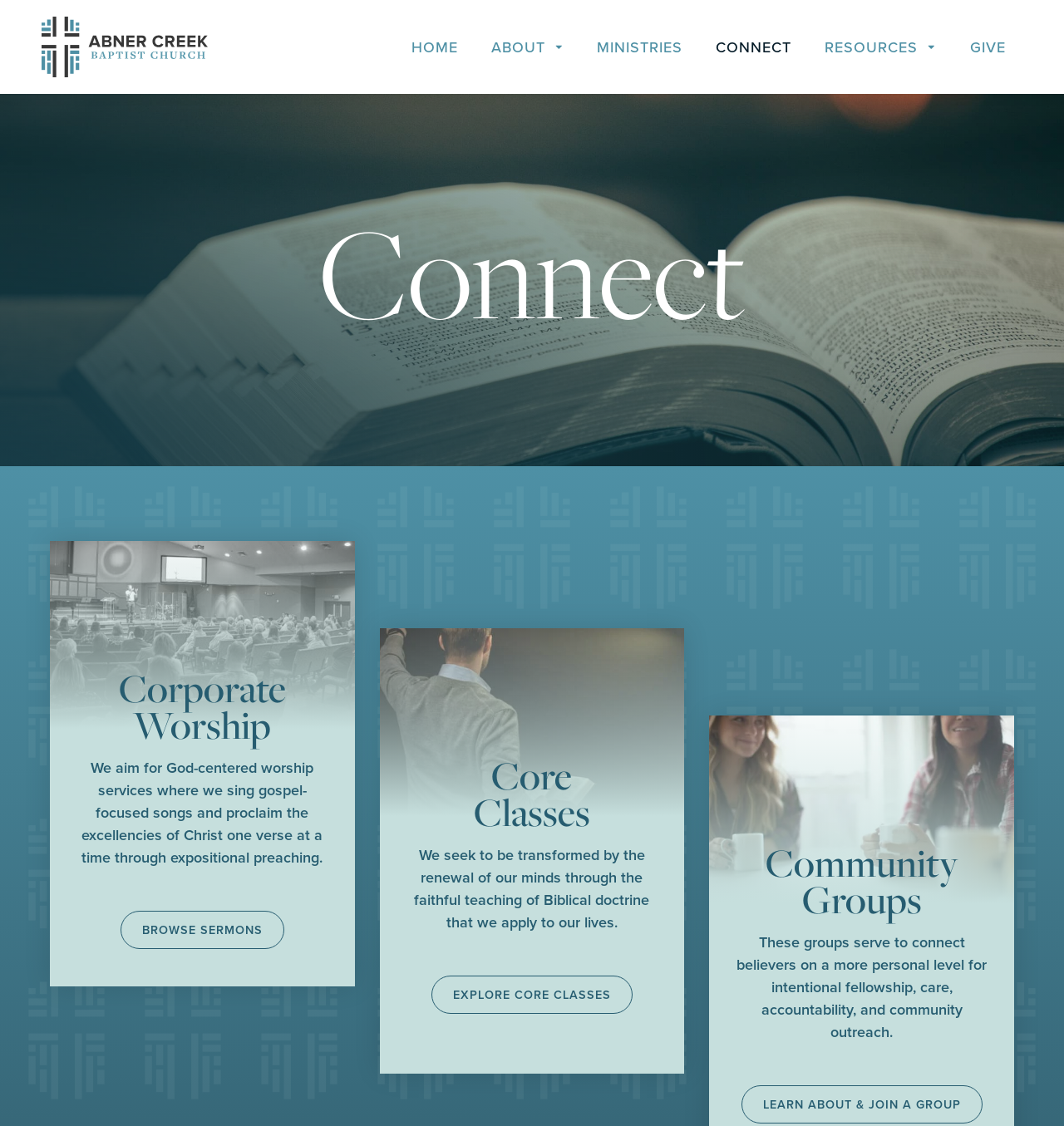Please find and report the bounding box coordinates of the element to click in order to perform the following action: "explore core classes". The coordinates should be expressed as four float numbers between 0 and 1, in the format [left, top, right, bottom].

[0.405, 0.866, 0.595, 0.9]